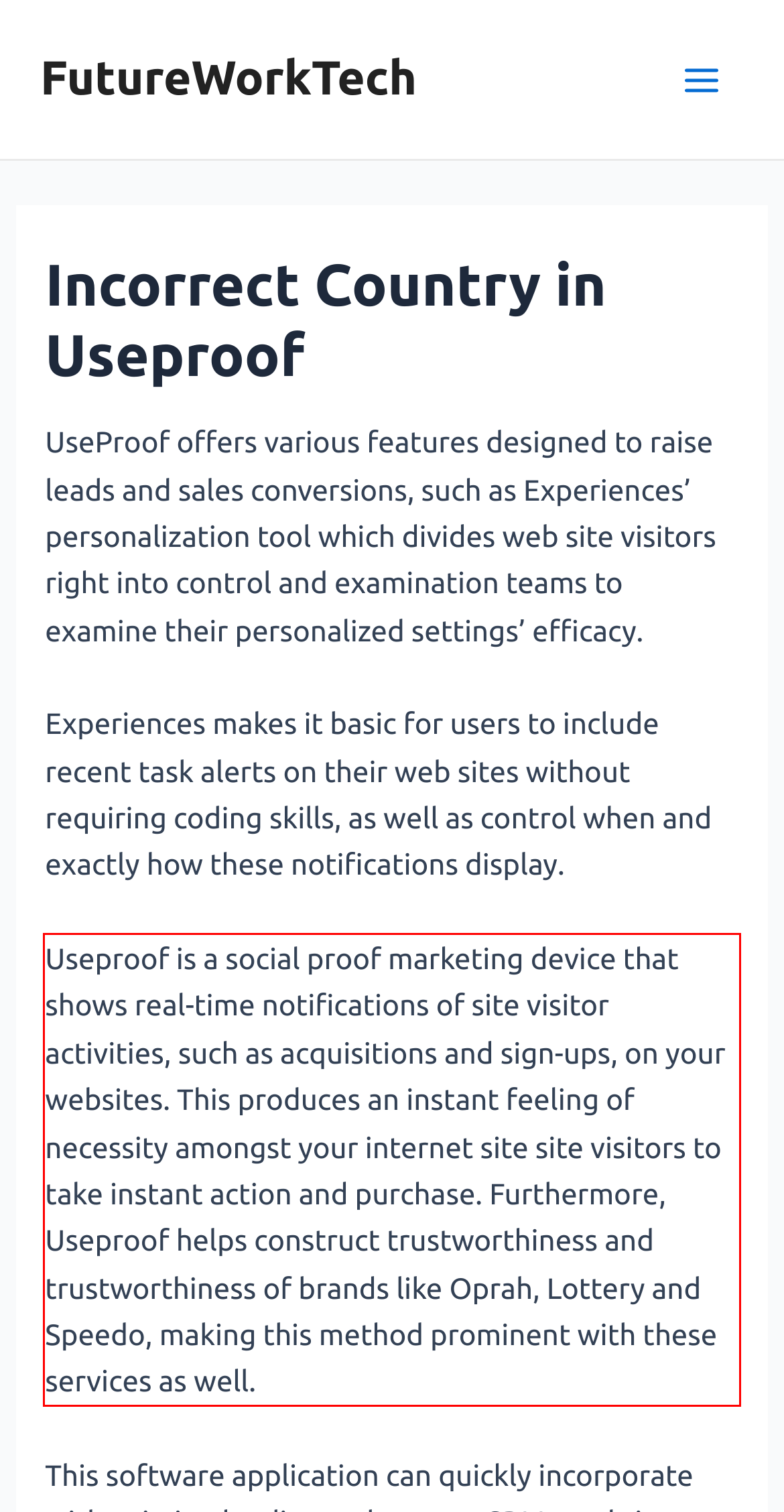Examine the webpage screenshot and use OCR to obtain the text inside the red bounding box.

Useproof is a social proof marketing device that shows real-time notifications of site visitor activities, such as acquisitions and sign-ups, on your websites. This produces an instant feeling of necessity amongst your internet site site visitors to take instant action and purchase. Furthermore, Useproof helps construct trustworthiness and trustworthiness of brands like Oprah, Lottery and Speedo, making this method prominent with these services as well.